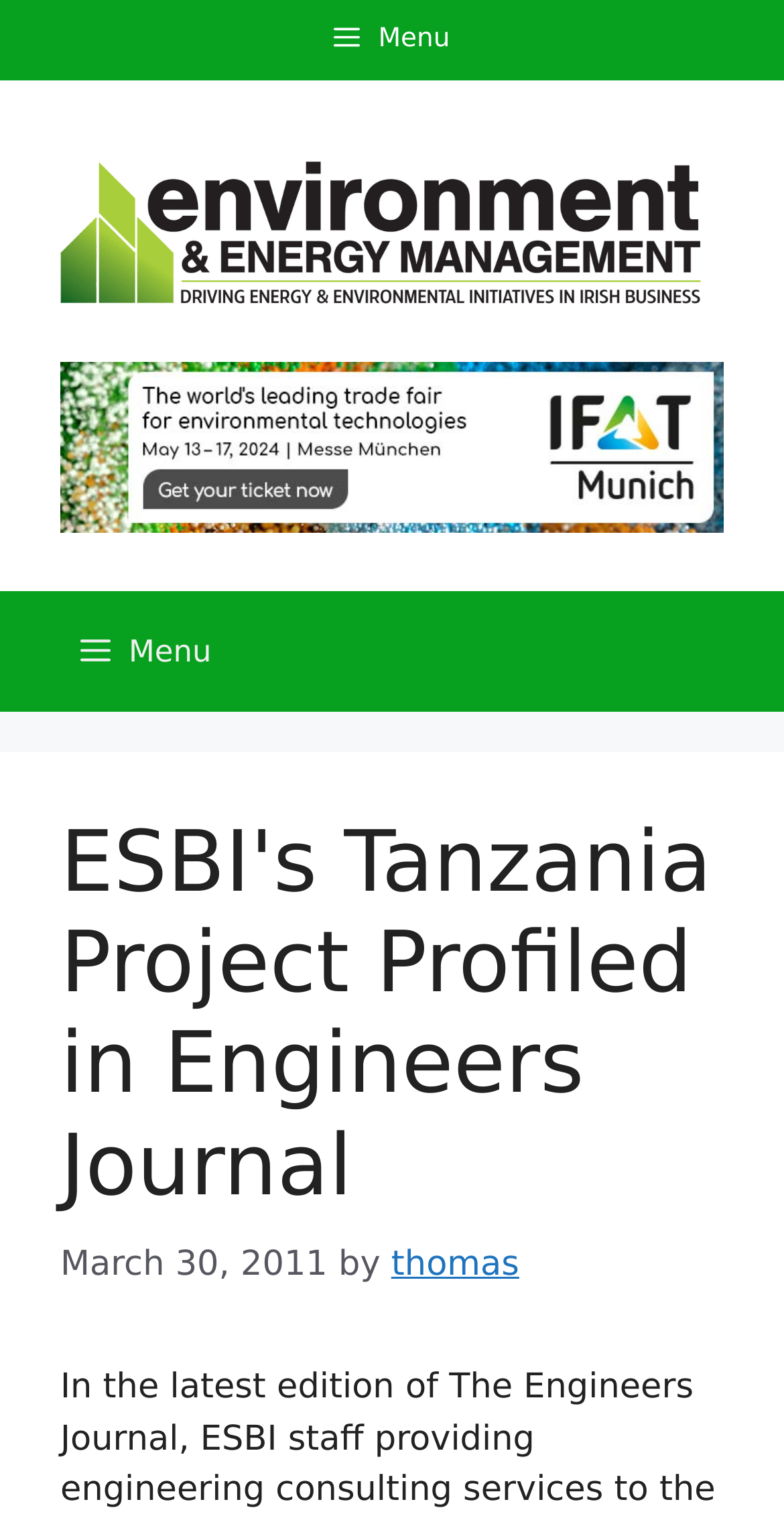Identify the bounding box for the described UI element: "alt="Environment & Energy Management"".

[0.077, 0.128, 0.923, 0.155]